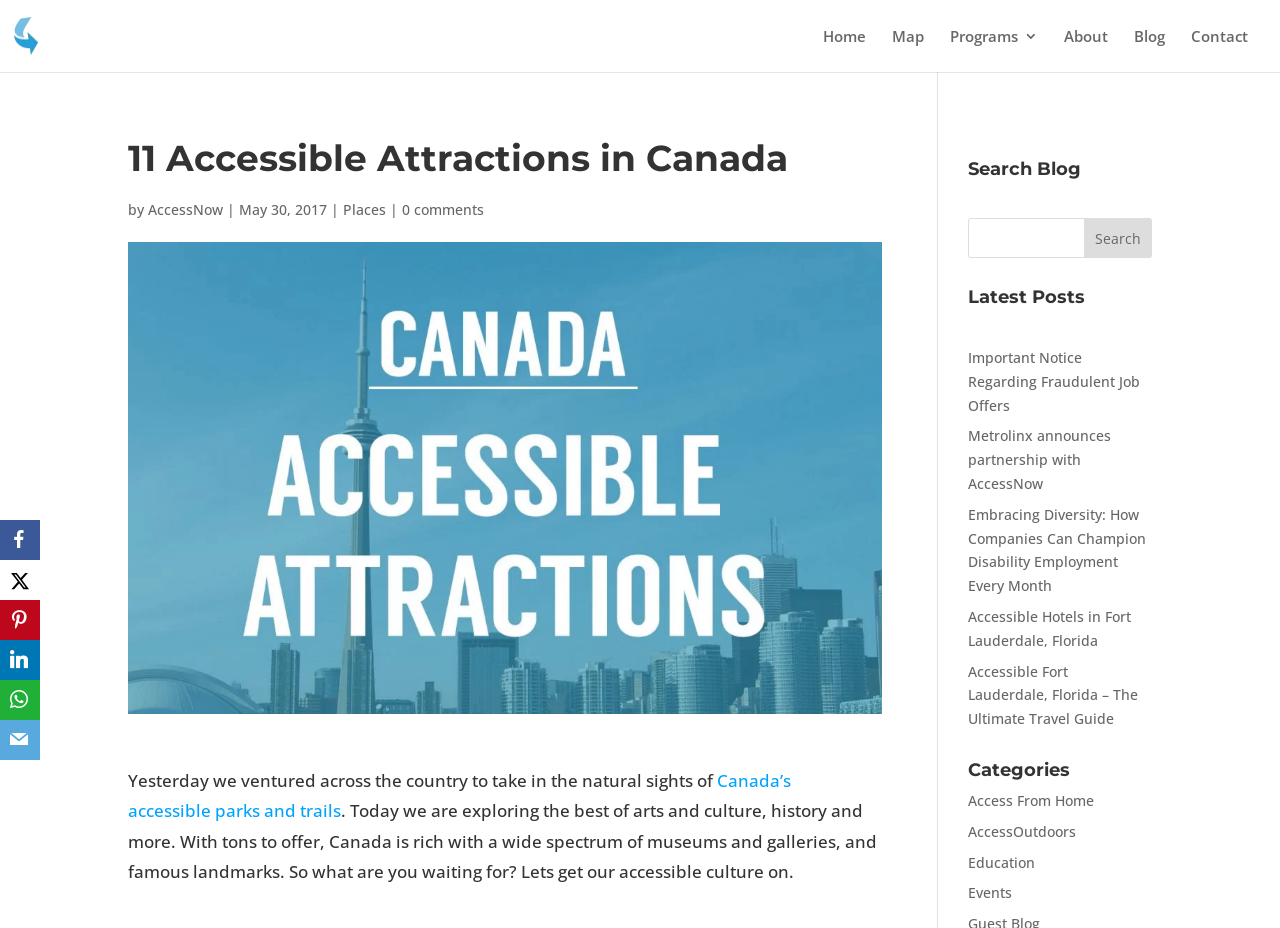Find the bounding box coordinates of the element to click in order to complete the given instruction: "Explore accessible attractions in Canada."

[0.1, 0.14, 0.689, 0.213]